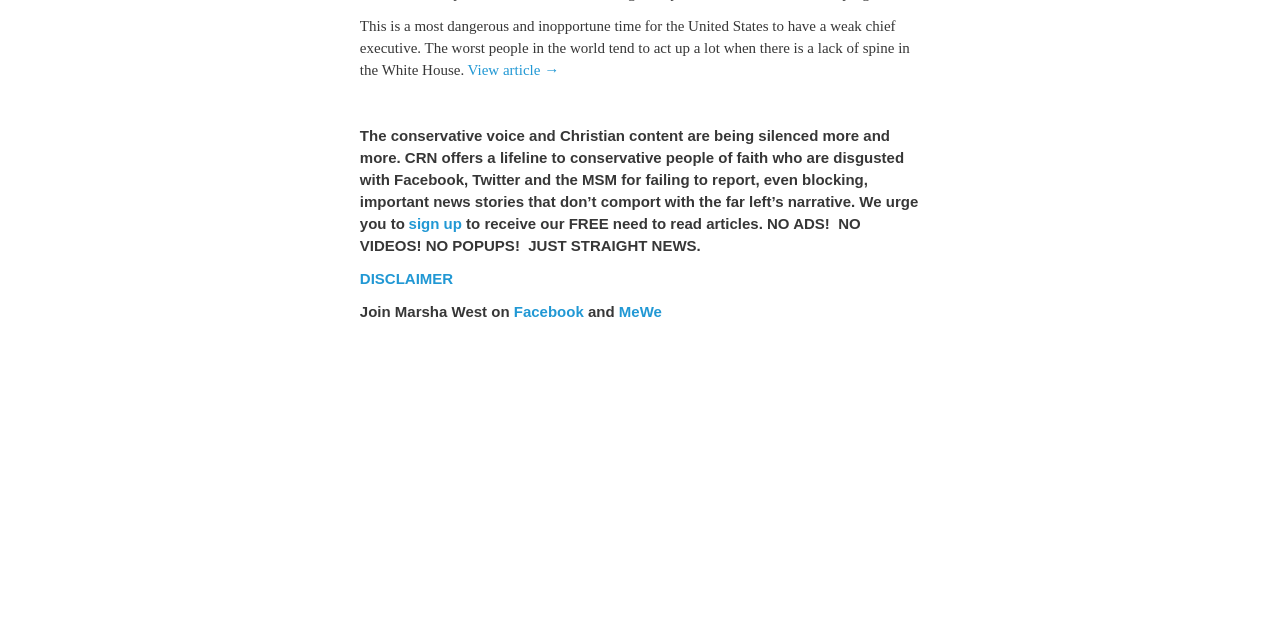Determine the bounding box coordinates for the UI element matching this description: "sign up".

[0.319, 0.337, 0.364, 0.362]